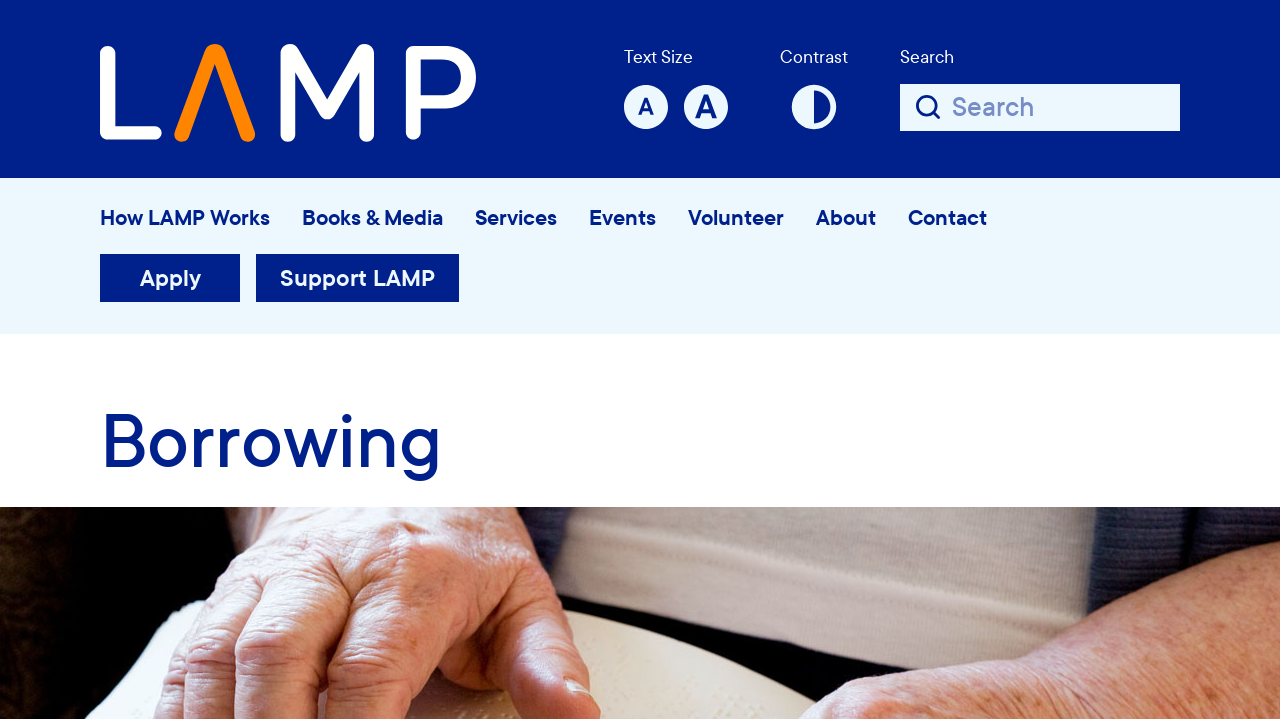Could you locate the bounding box coordinates for the section that should be clicked to accomplish this task: "Go to Borrowing page".

[0.359, 0.472, 0.495, 0.541]